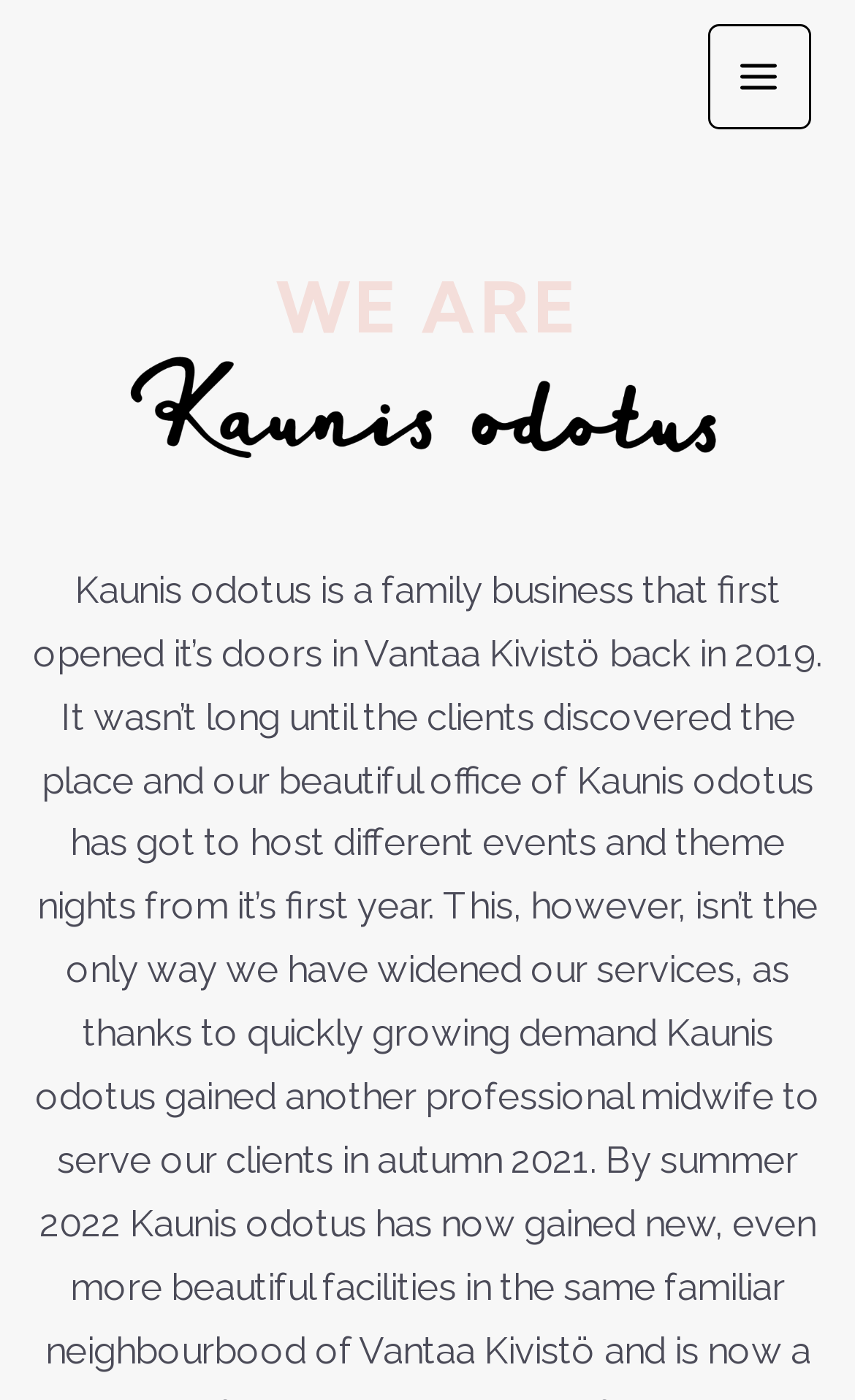Given the element description "parent_node: Search name="s"", identify the bounding box of the corresponding UI element.

None